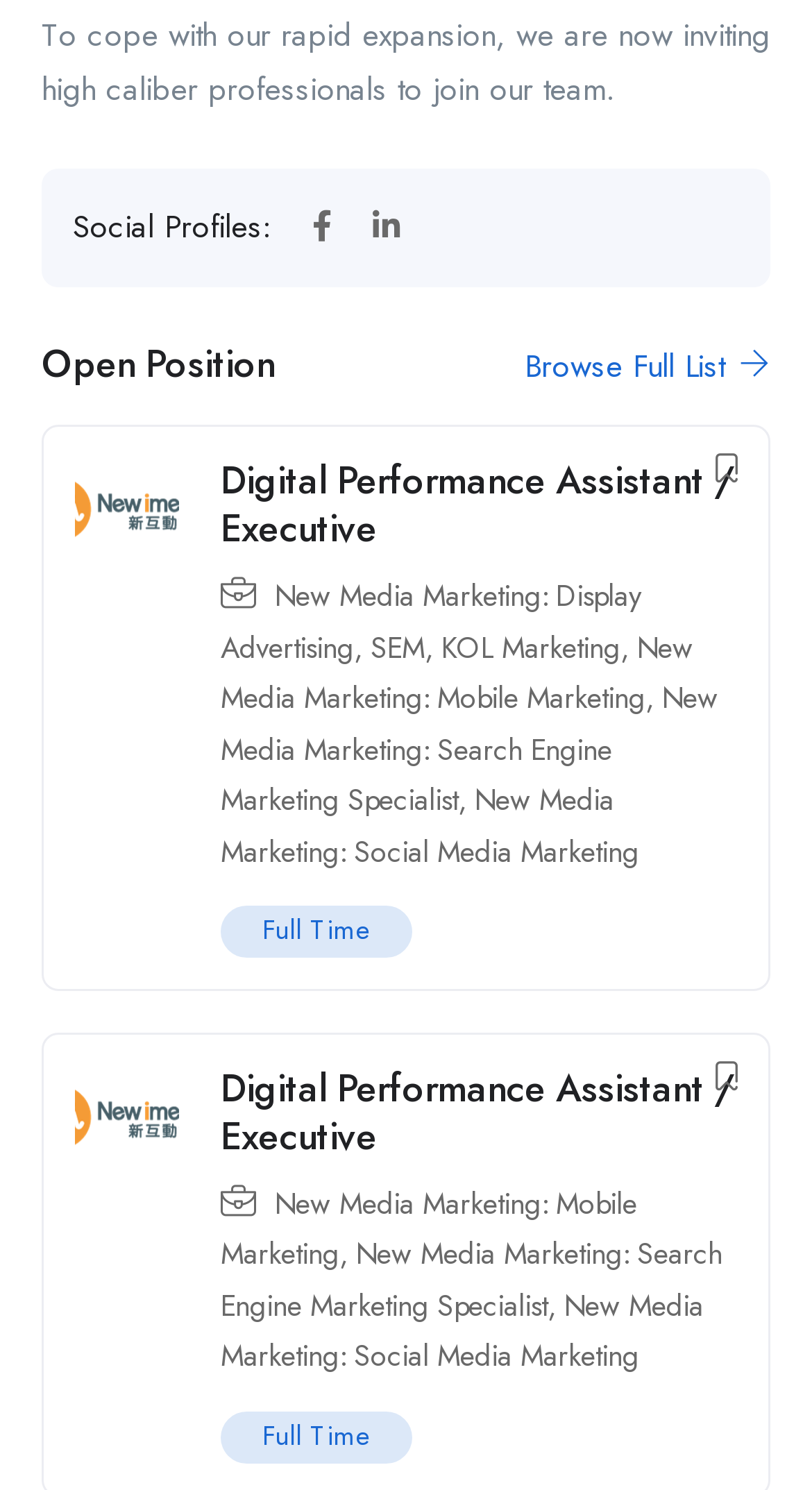What social media platforms are linked?
Based on the visual content, answer with a single word or a brief phrase.

Two